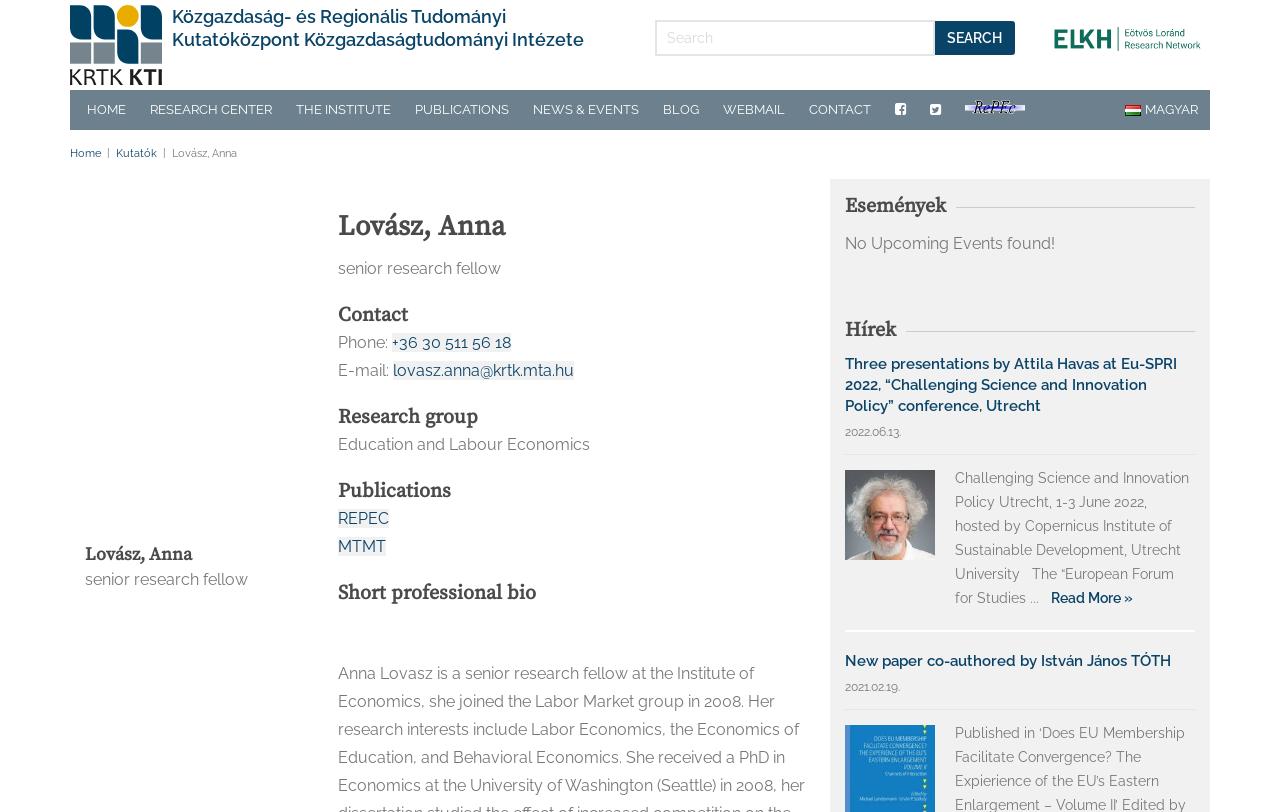Could you provide the bounding box coordinates for the portion of the screen to click to complete this instruction: "Check the upcoming events"?

[0.66, 0.239, 0.934, 0.271]